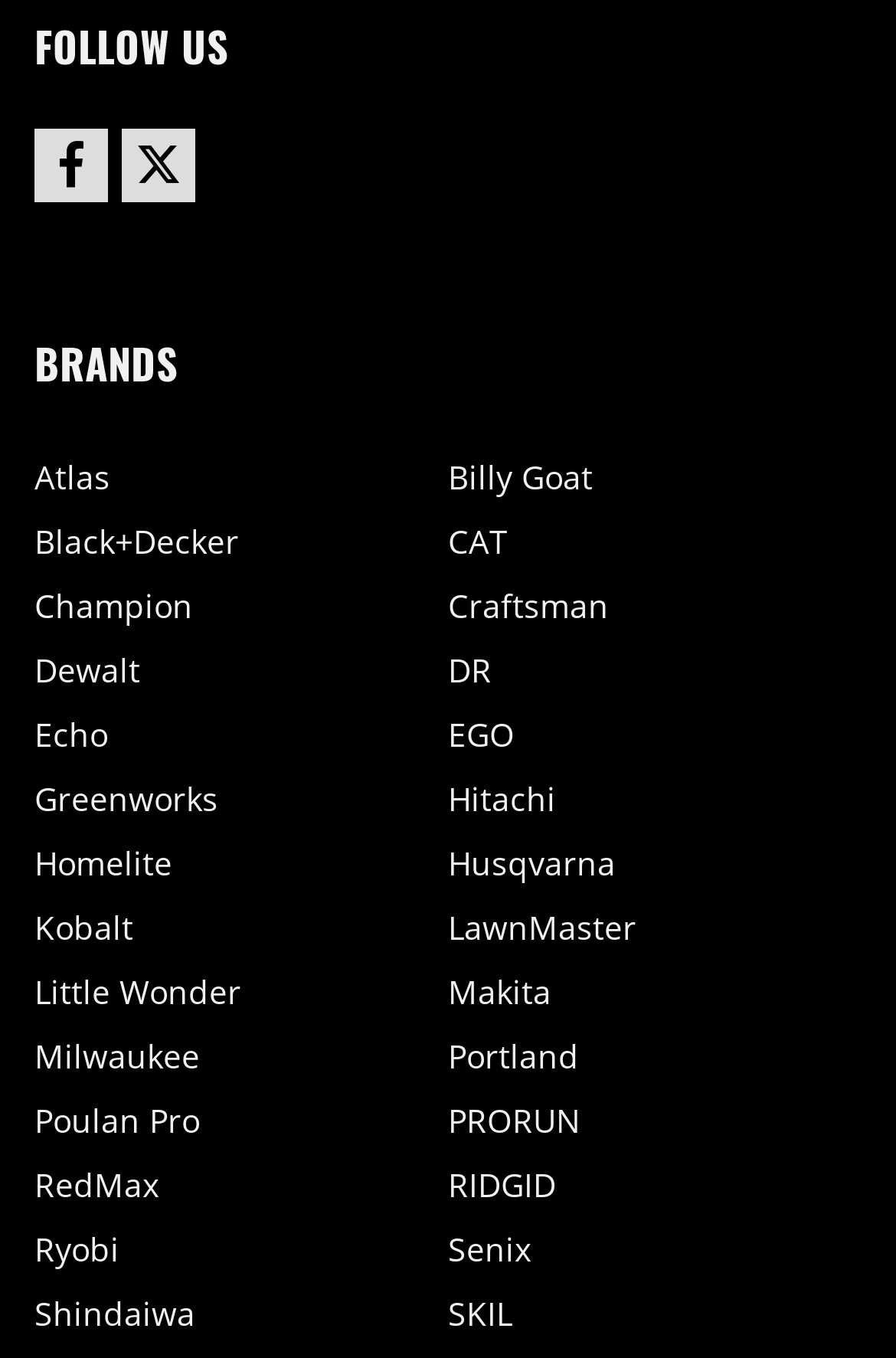Pinpoint the bounding box coordinates of the clickable area necessary to execute the following instruction: "View Atlas brand". The coordinates should be given as four float numbers between 0 and 1, namely [left, top, right, bottom].

[0.038, 0.334, 0.123, 0.367]